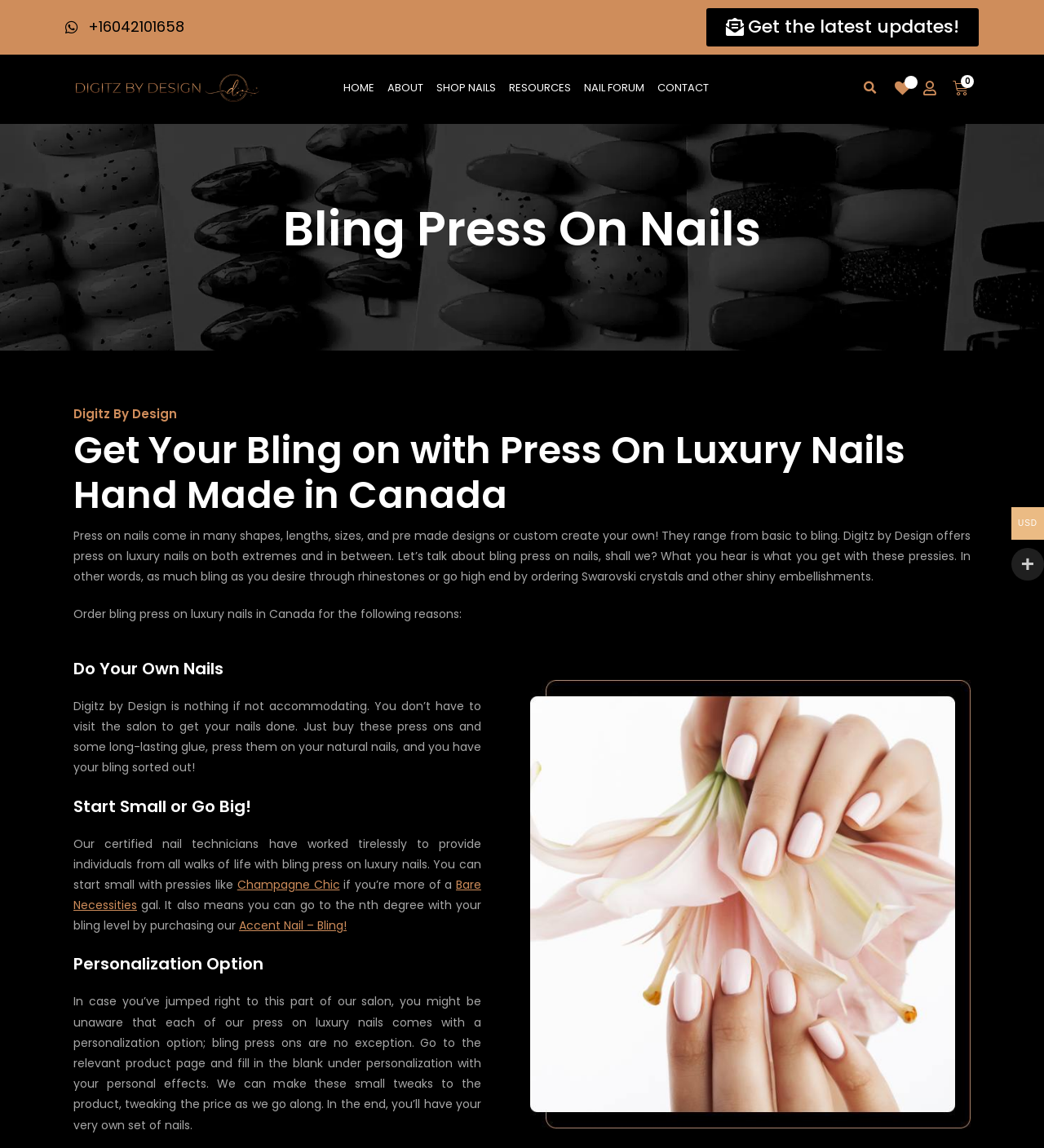Find the bounding box coordinates for the element that must be clicked to complete the instruction: "Call the phone number". The coordinates should be four float numbers between 0 and 1, indicated as [left, top, right, bottom].

[0.062, 0.012, 0.176, 0.035]